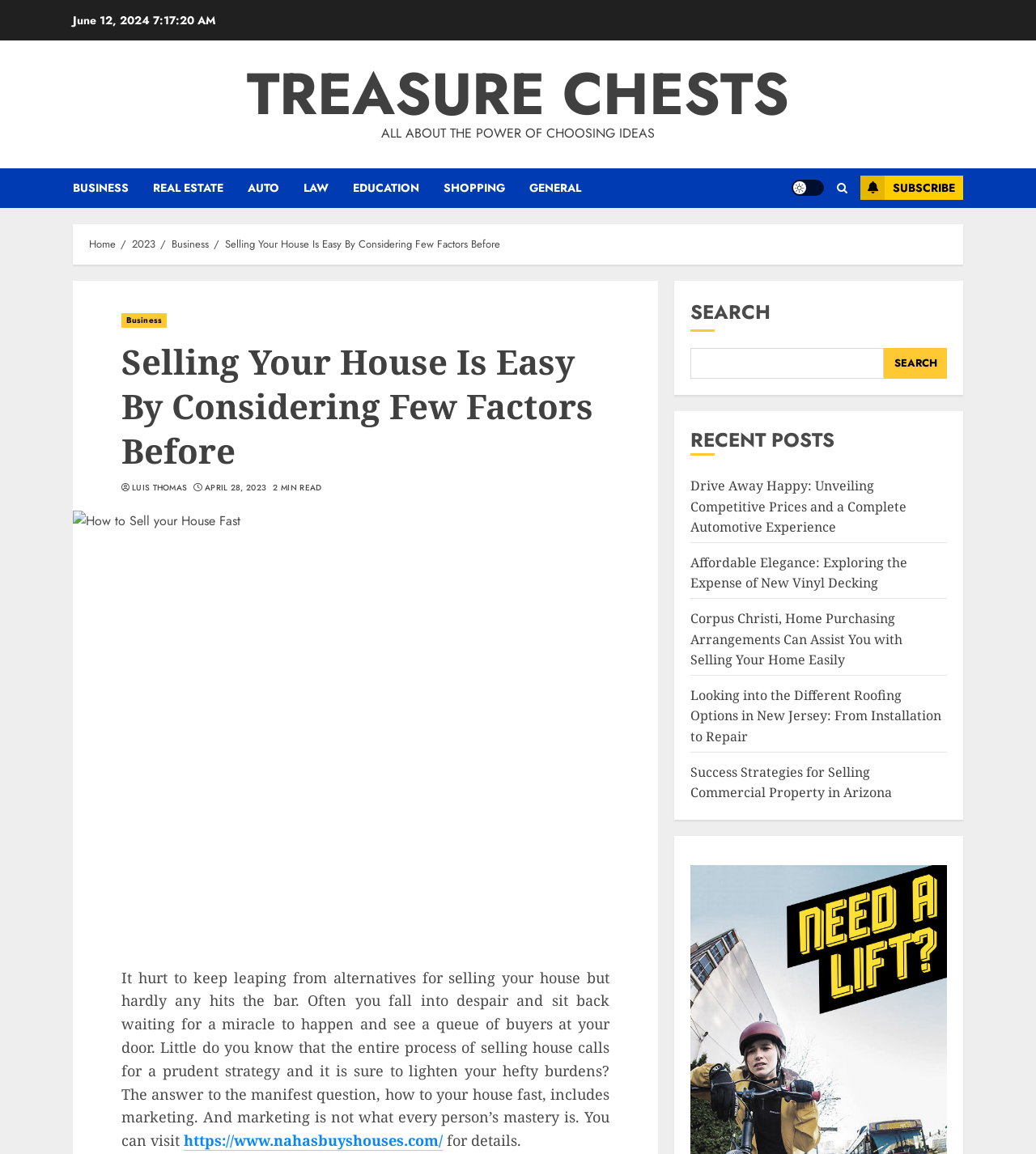Determine the coordinates of the bounding box that should be clicked to complete the instruction: "Click on the 'SUBSCRIBE' button". The coordinates should be represented by four float numbers between 0 and 1: [left, top, right, bottom].

[0.83, 0.152, 0.93, 0.173]